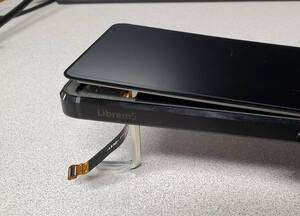What is the purpose of the flexible ribbon cable?
Refer to the image and give a detailed answer to the question.

The flexible ribbon cable is seen extending from inside the device, suggesting that it is a crucial connection for the screen or internal components, possibly facilitating communication or power supply between them.